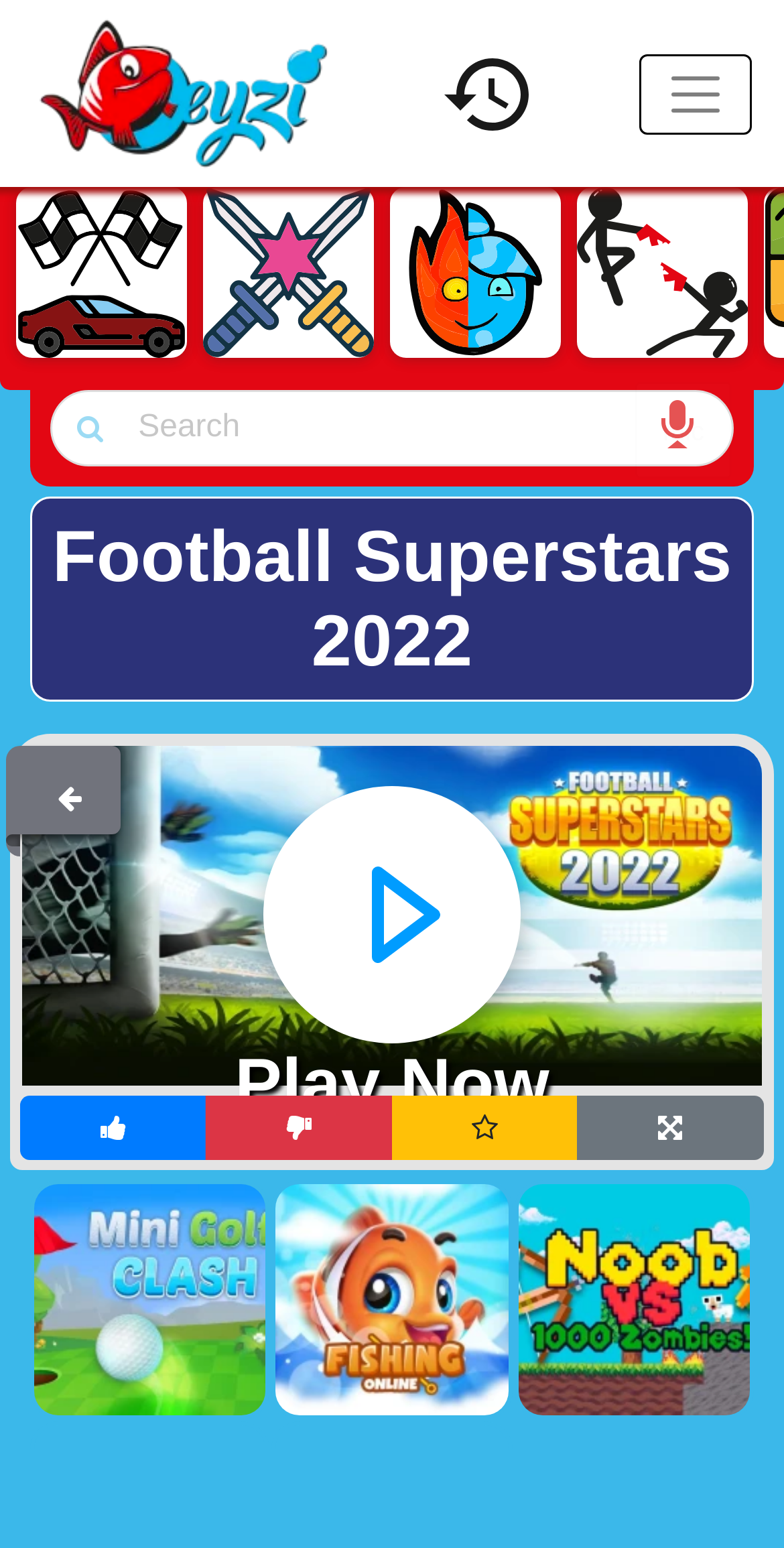Please find and give the text of the main heading on the webpage.

Football Superstars 2022